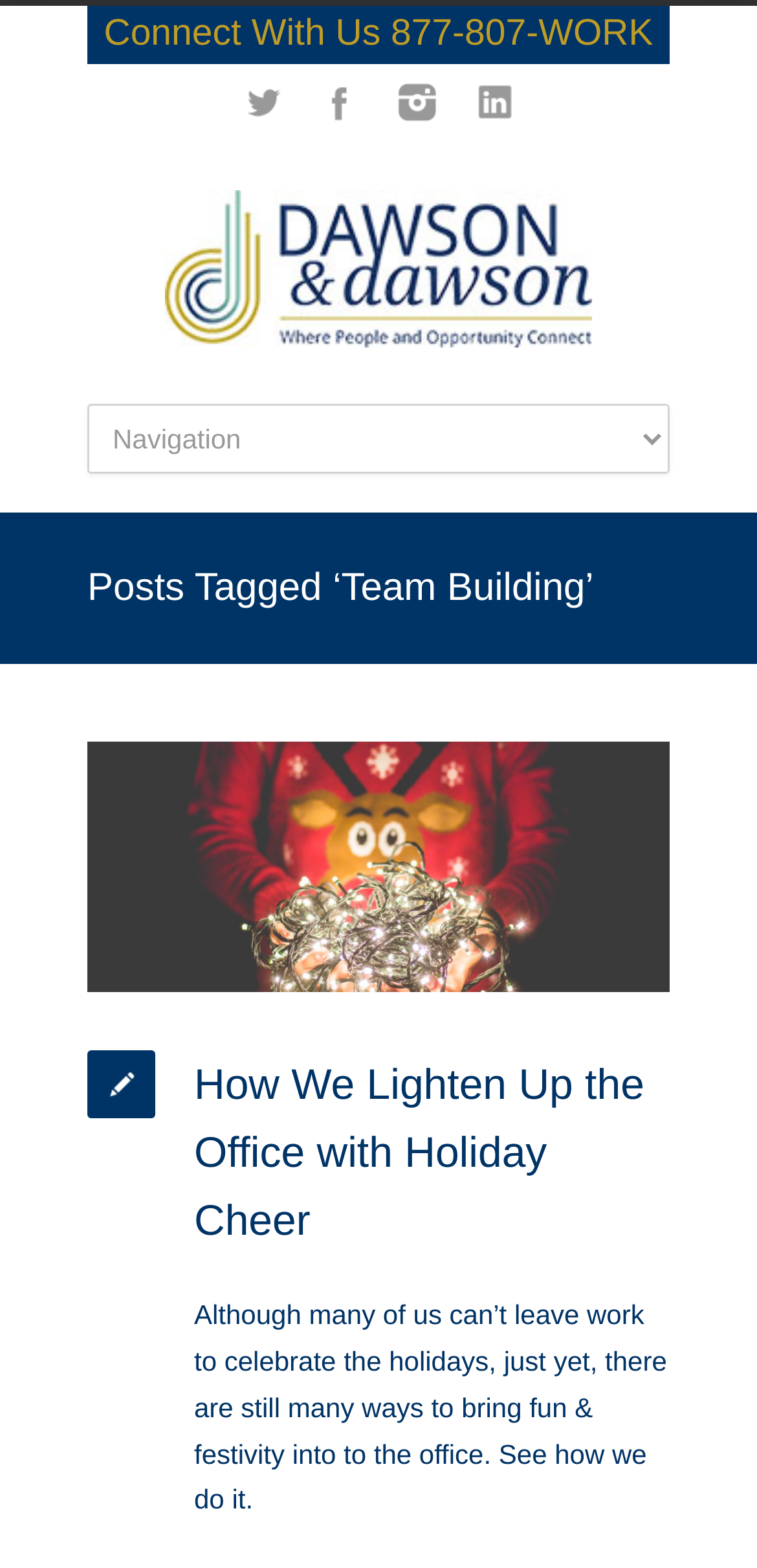Please specify the bounding box coordinates of the region to click in order to perform the following instruction: "Visit Dawson & Dawson, Inc. homepage".

[0.218, 0.201, 0.782, 0.228]